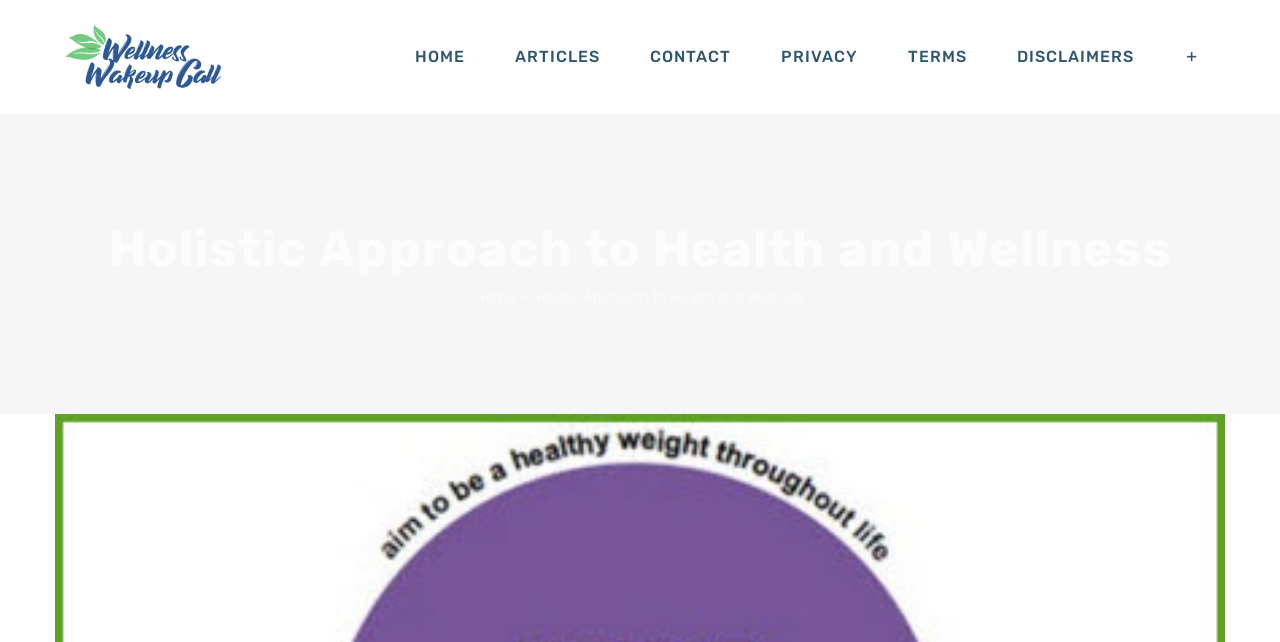Please give the bounding box coordinates of the area that should be clicked to fulfill the following instruction: "Click on the Wellness Wakeup Call Logo". The coordinates should be in the format of four float numbers from 0 to 1, i.e., [left, top, right, bottom].

[0.042, 0.039, 0.185, 0.139]